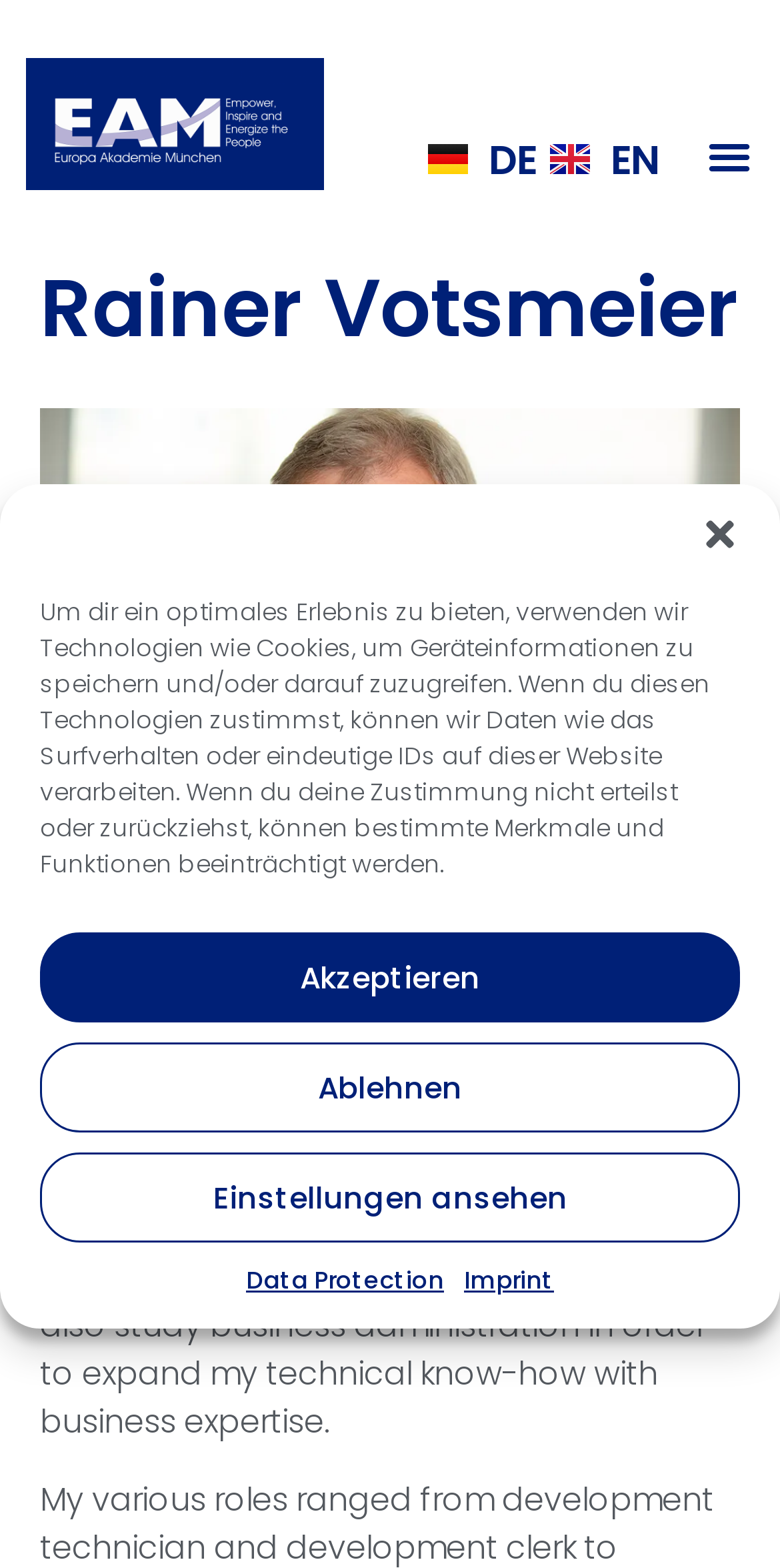Locate the bounding box coordinates of the clickable part needed for the task: "Browse ABC new shows 2022".

None